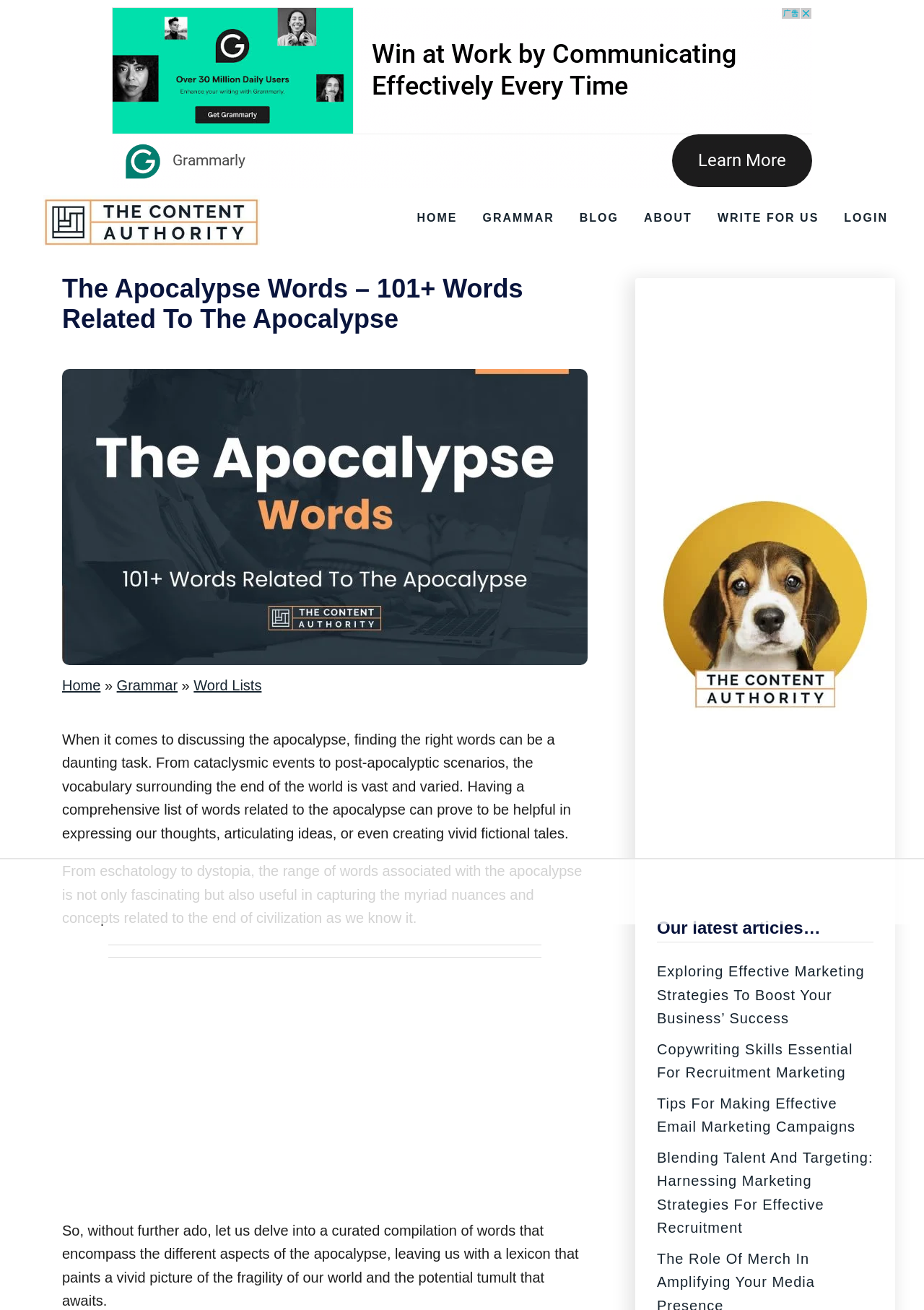Write an exhaustive caption that covers the webpage's main aspects.

This webpage is about the apocalypse, specifically providing a list of words related to the topic. At the top, there is a navigation bar with links to "HOME", "GRAMMAR", "BLOG", "ABOUT", "WRITE FOR US", and "LOGIN". Below the navigation bar, there is a header section with a logo image and a heading that reads "The Apocalypse Words – 101+ Words Related To The Apocalypse".

To the right of the header section, there is a column with three advertisements, each in an iframe. Below the header section, there is a paragraph of text that discusses the importance of having a comprehensive list of words related to the apocalypse. This is followed by two more paragraphs that elaborate on the range of words associated with the apocalypse and the purpose of the webpage.

On the right side of the page, there is an image of a mascot, and below it, there are three more advertisements. Further down, there is a heading that reads "Our latest articles…" followed by a list of four article links with titles related to marketing strategies and recruitment.

Throughout the page, there are several images, including the logo, the mascot, and the advertisements. The overall layout is organized, with clear headings and concise text.